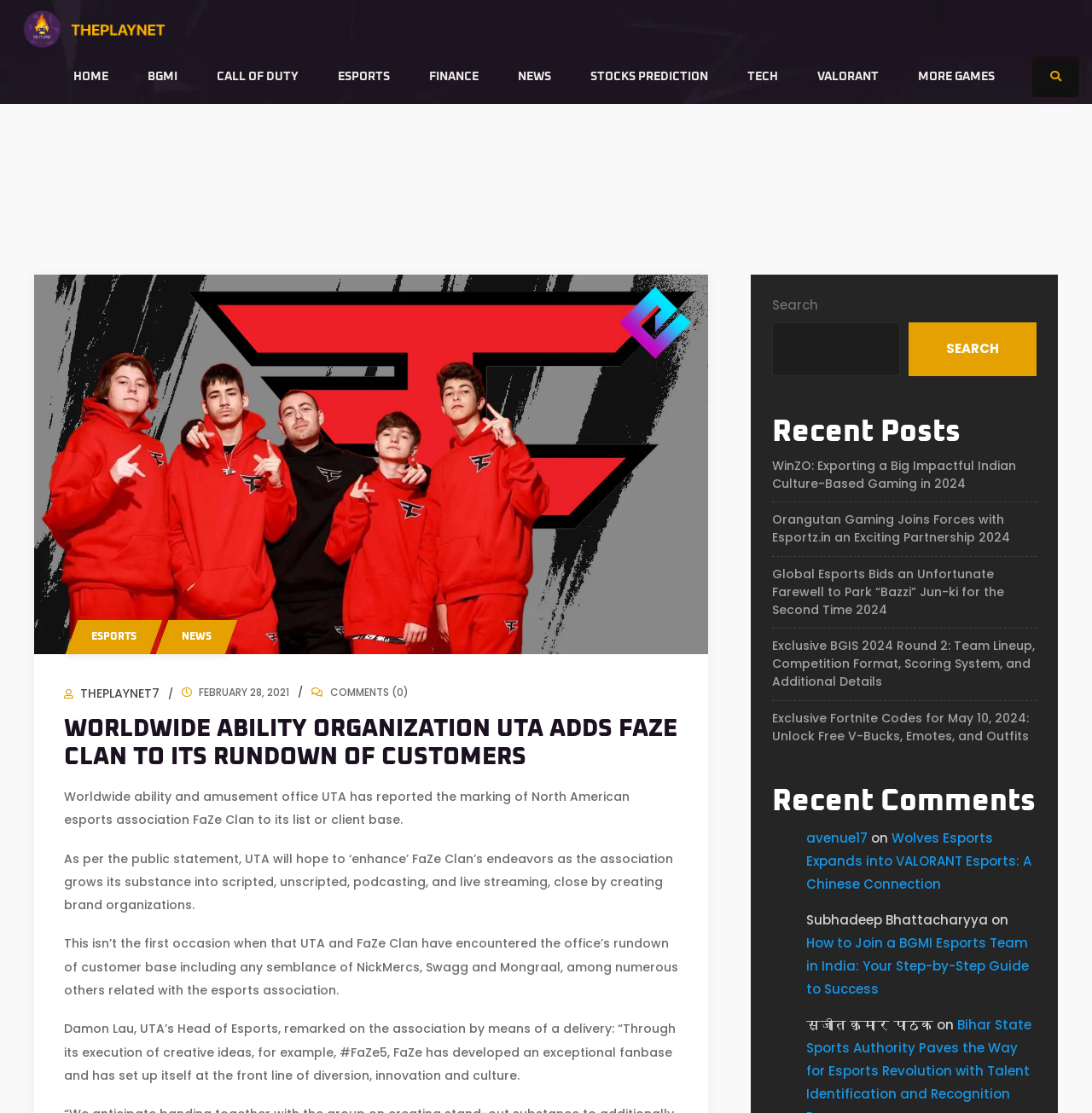How many recent posts are listed on the webpage?
Please provide a single word or phrase as the answer based on the screenshot.

5